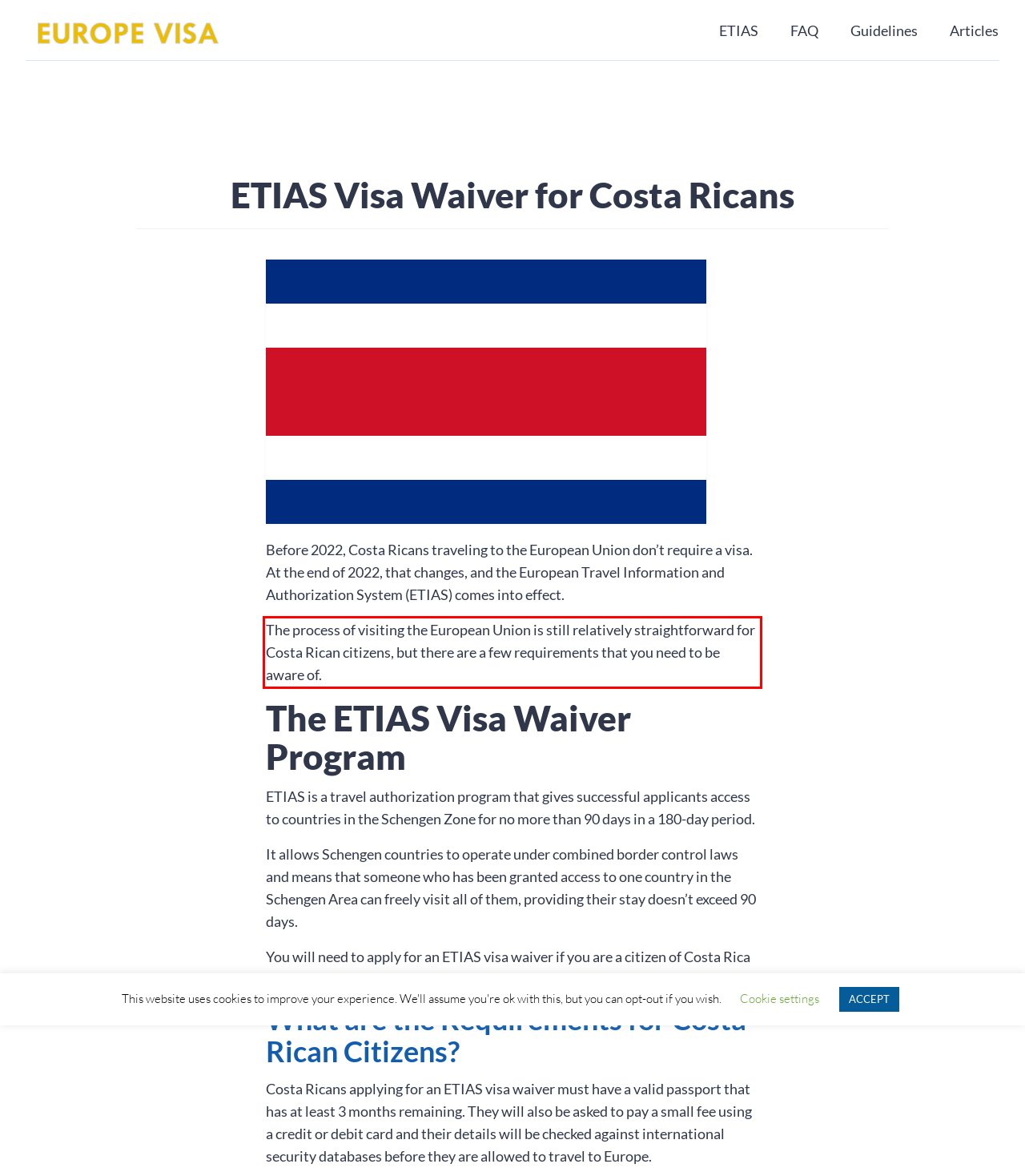Using the provided screenshot of a webpage, recognize and generate the text found within the red rectangle bounding box.

The process of visiting the European Union is still relatively straightforward for Costa Rican citizens, but there are a few requirements that you need to be aware of.